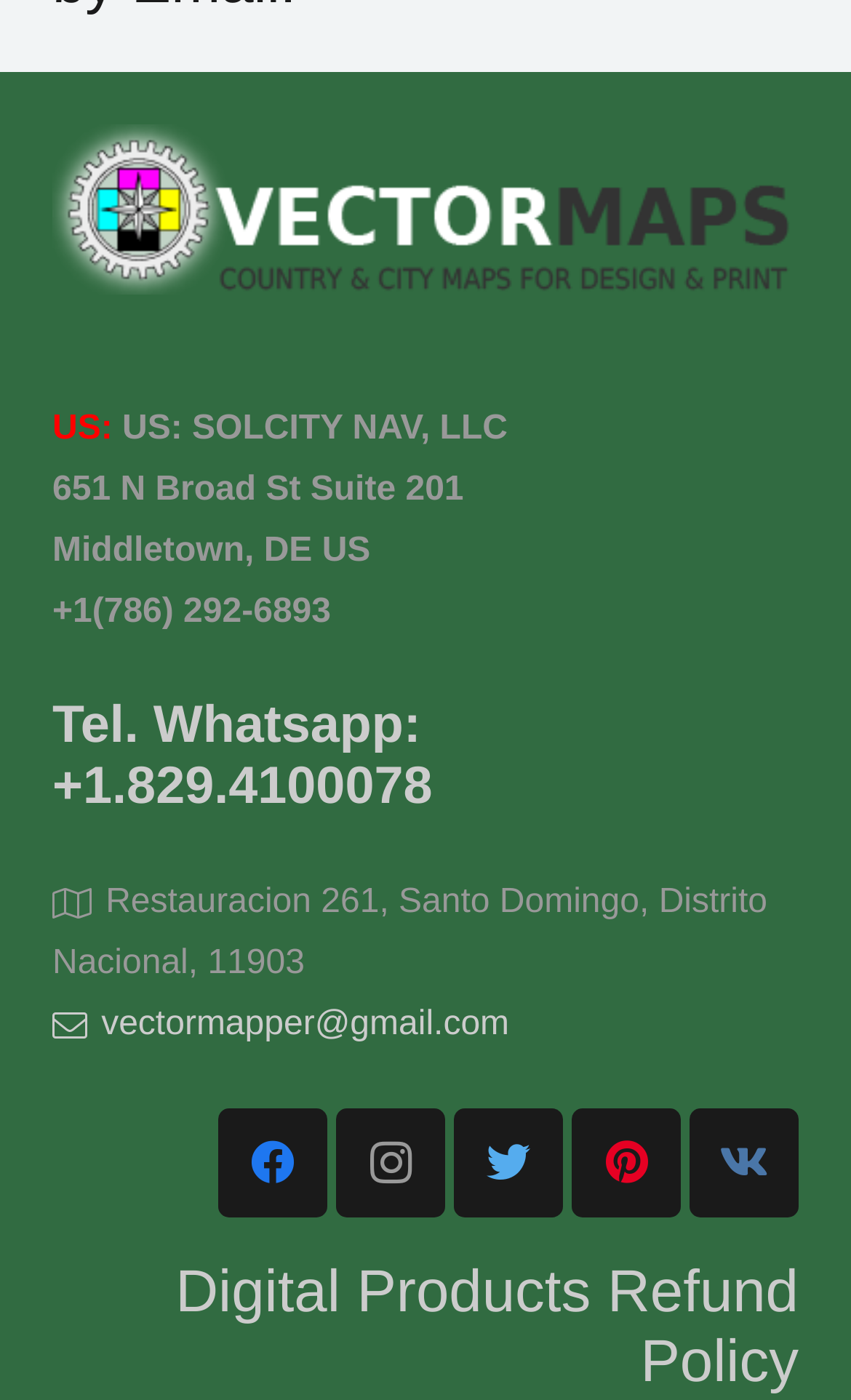What is the company name?
Look at the image and respond with a one-word or short-phrase answer.

SOLCITY NAV, LLC